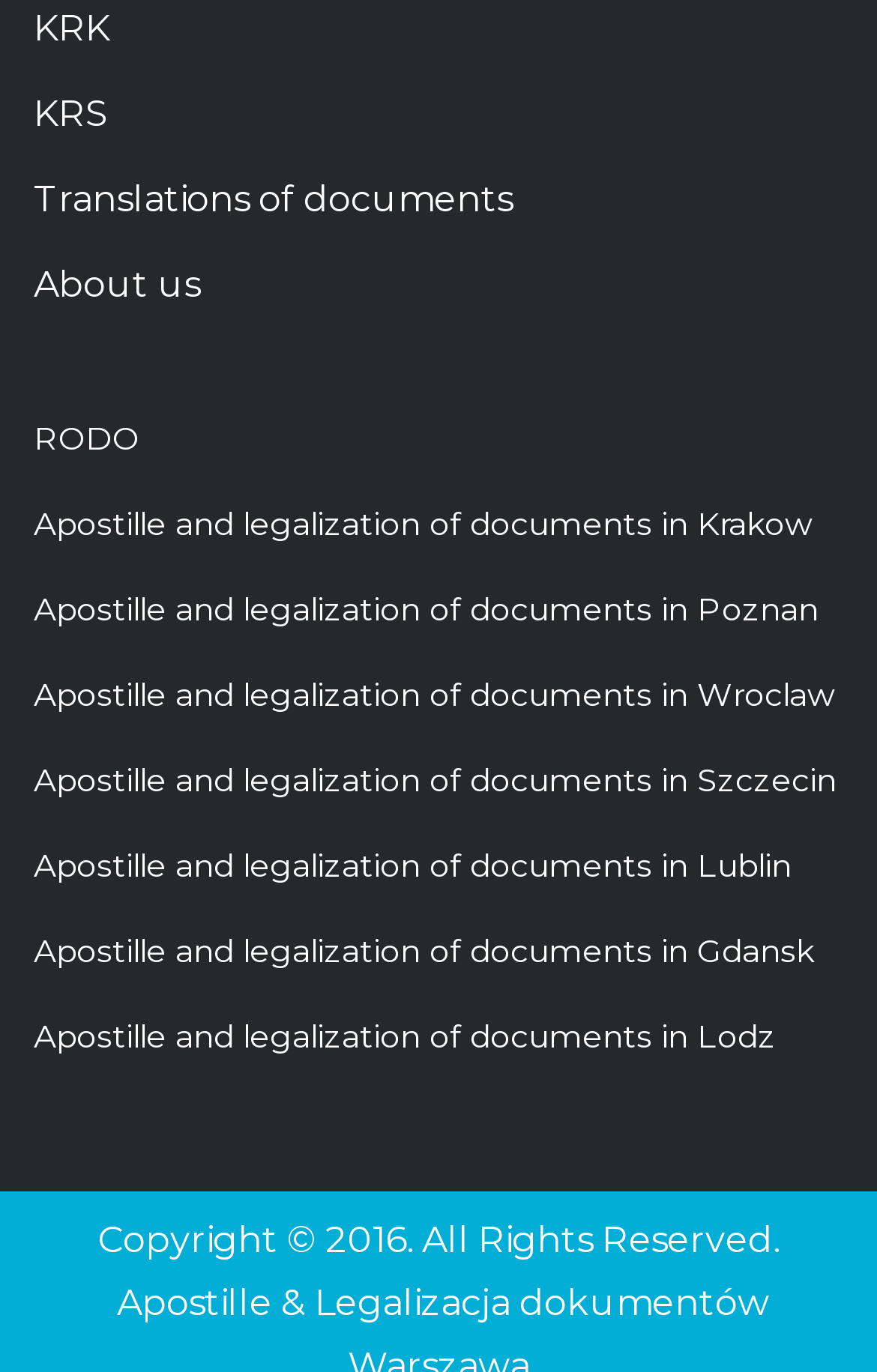Identify the bounding box coordinates of the region I need to click to complete this instruction: "Click on KRK link".

[0.038, 0.005, 0.126, 0.036]